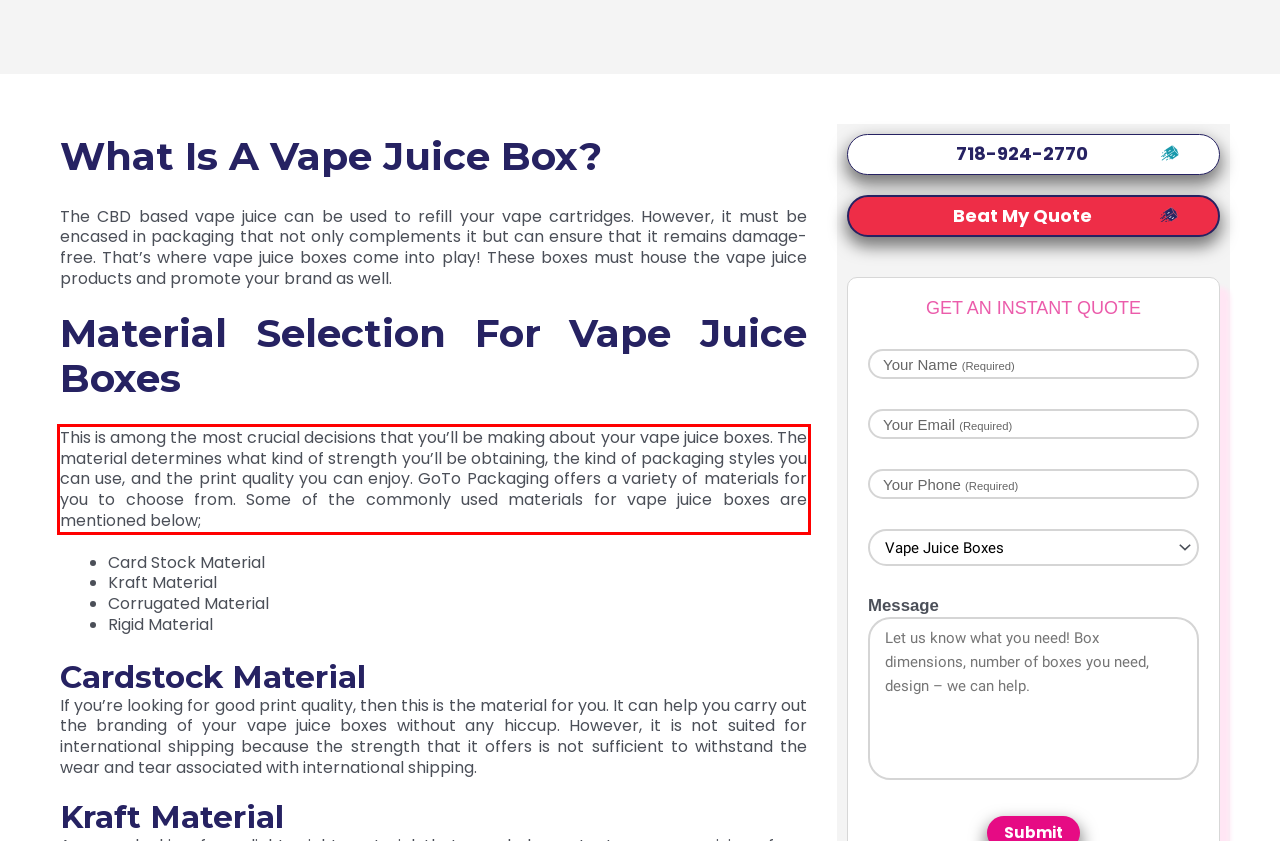You have a screenshot of a webpage where a UI element is enclosed in a red rectangle. Perform OCR to capture the text inside this red rectangle.

This is among the most crucial decisions that you’ll be making about your vape juice boxes. The material determines what kind of strength you’ll be obtaining, the kind of packaging styles you can use, and the print quality you can enjoy. GoTo Packaging offers a variety of materials for you to choose from. Some of the commonly used materials for vape juice boxes are mentioned below;